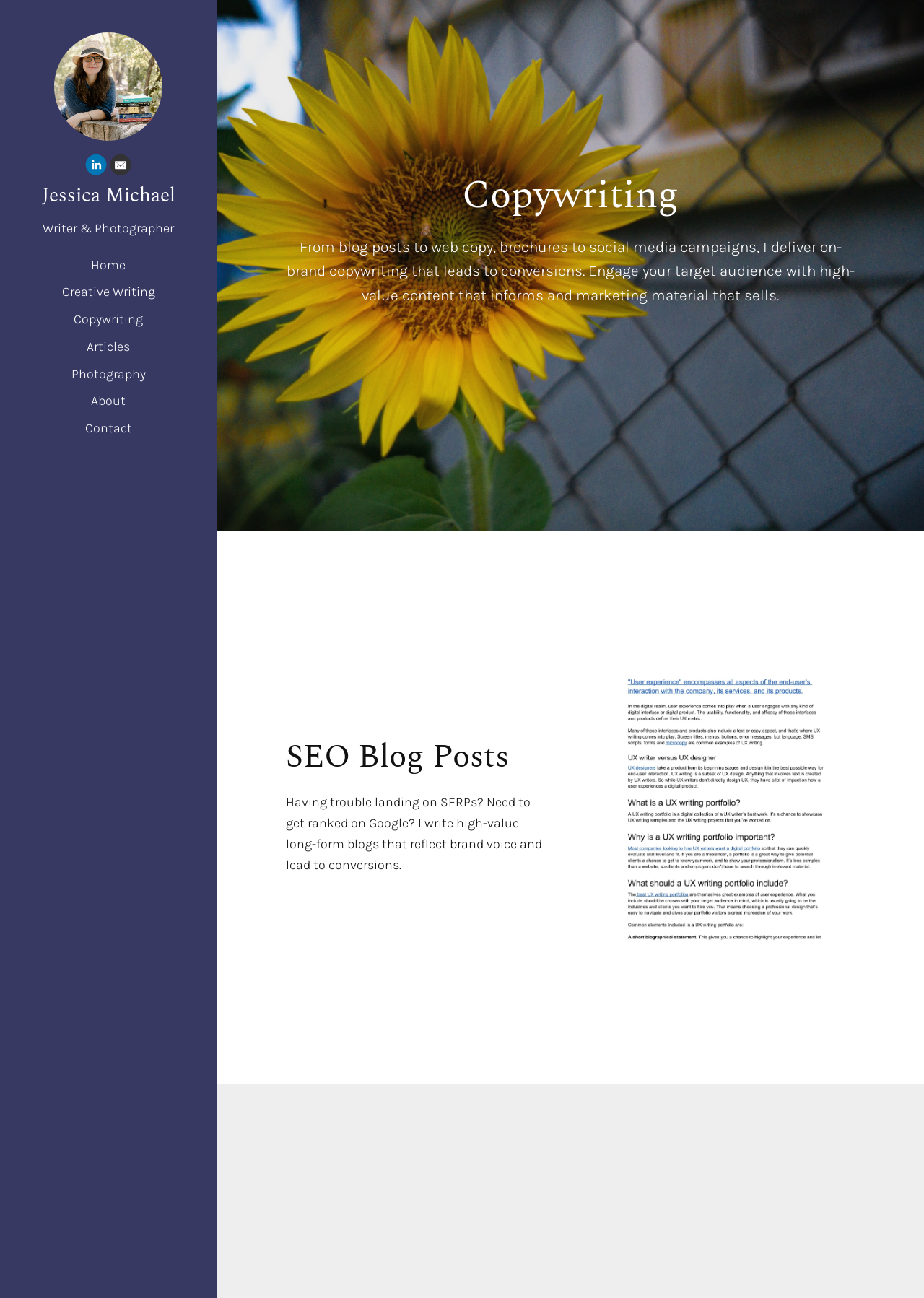Create a detailed summary of all the visual and textual information on the webpage.

The webpage is a personal website for Jessica Michael, a writer and photographer. At the top left corner, there is a small image, likely a logo or profile picture. Below it, there are links to her LinkedIn profile and email address, each accompanied by a small icon. 

To the right of these links, there is a heading with her name, "Jessica Michael", which is also a link. Below her name, there is a brief description of her profession, "Writer & Photographer". 

On the top left side, there is a navigation menu with links to different sections of the website, including "Home", "Creative Writing", "Copywriting", "Articles", "Photography", "About", and "Contact". 

The main content of the webpage is divided into two sections. The first section, headed by "Copywriting", is located at the top right side of the page. It describes Jessica's copywriting services, highlighting her ability to deliver on-brand content that leads to conversions. 

The second section, headed by "SEO Blog Posts", is located below the first section. It describes Jessica's blog writing services, focusing on high-value long-form content that reflects brand voice and leads to conversions. To the right of this section, there is a large image, possibly an example of her work or a related visual.